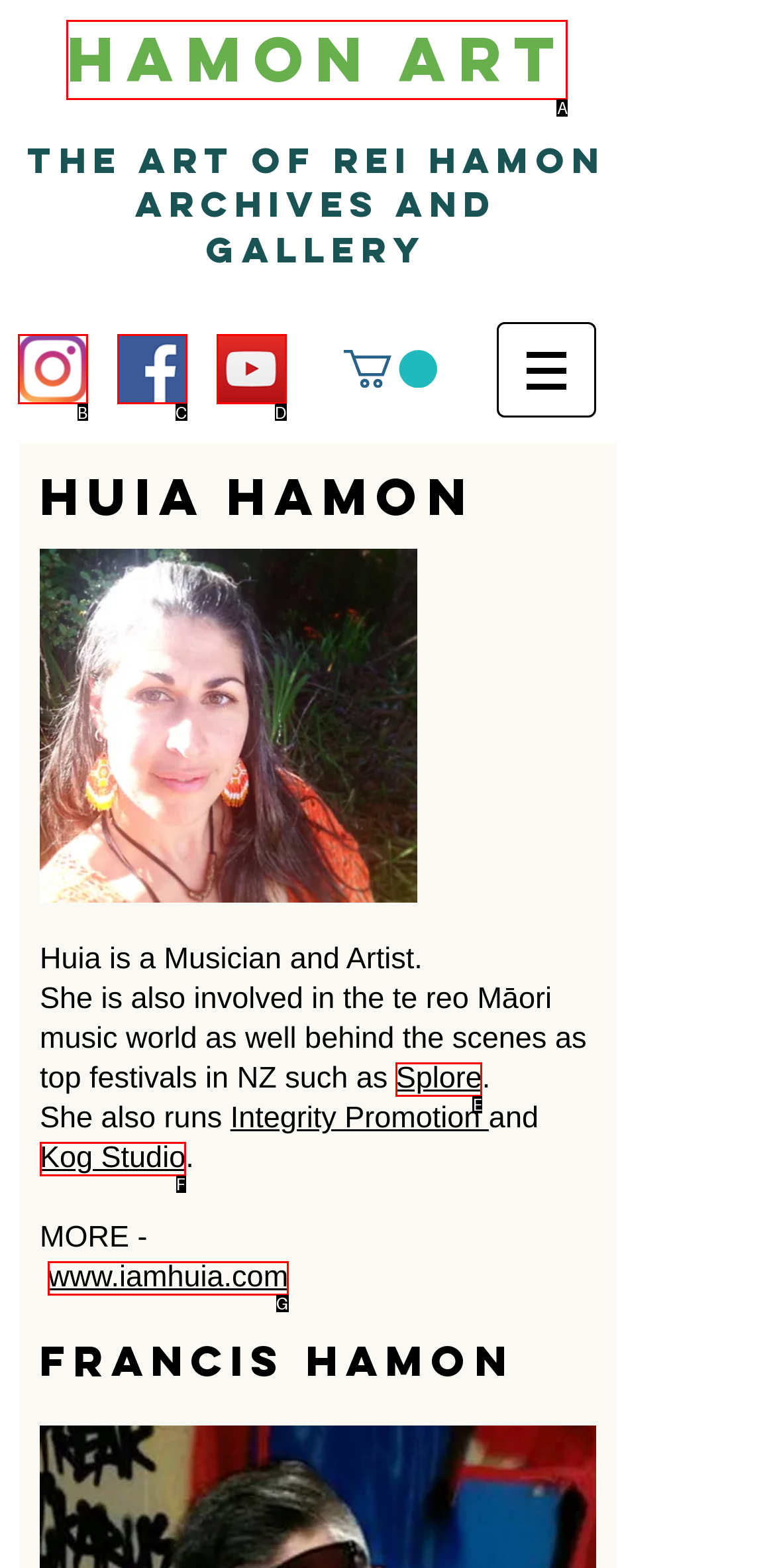Determine the HTML element that aligns with the description: aria-label="Instagram"
Answer by stating the letter of the appropriate option from the available choices.

B